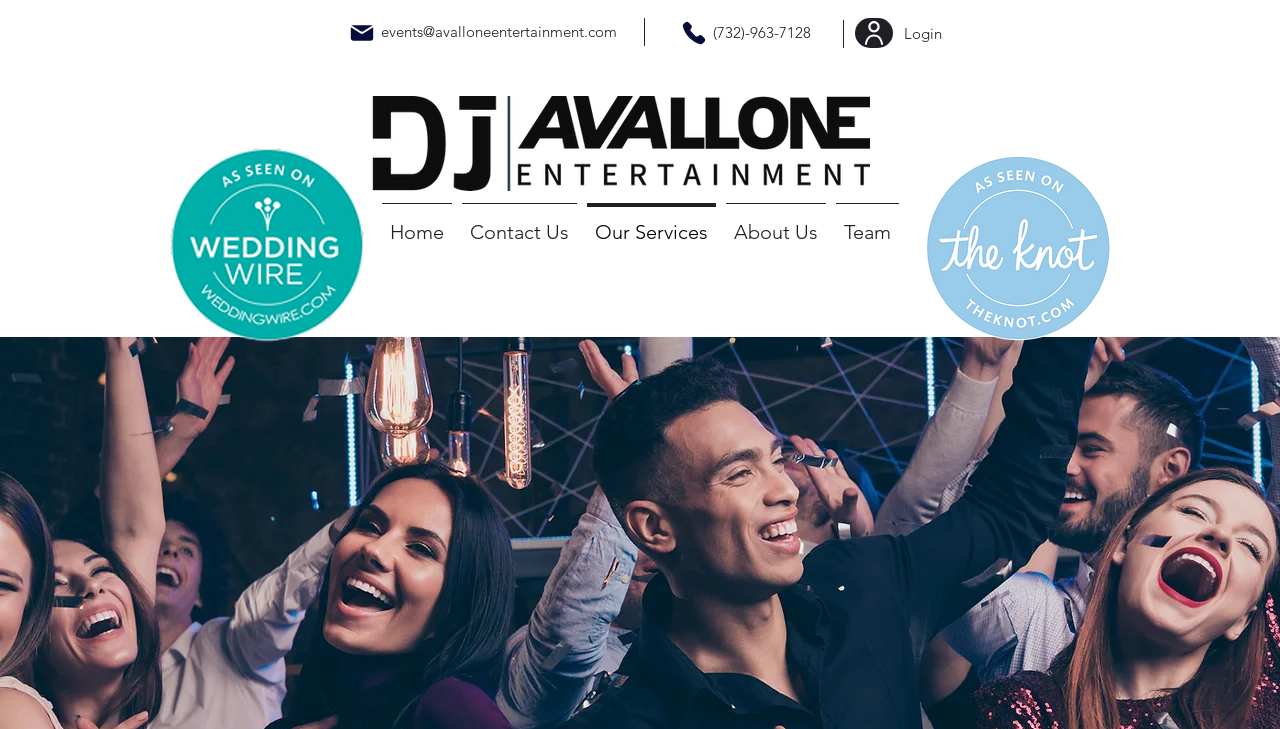Extract the text of the main heading from the webpage.

Your Party Is Our Priority!